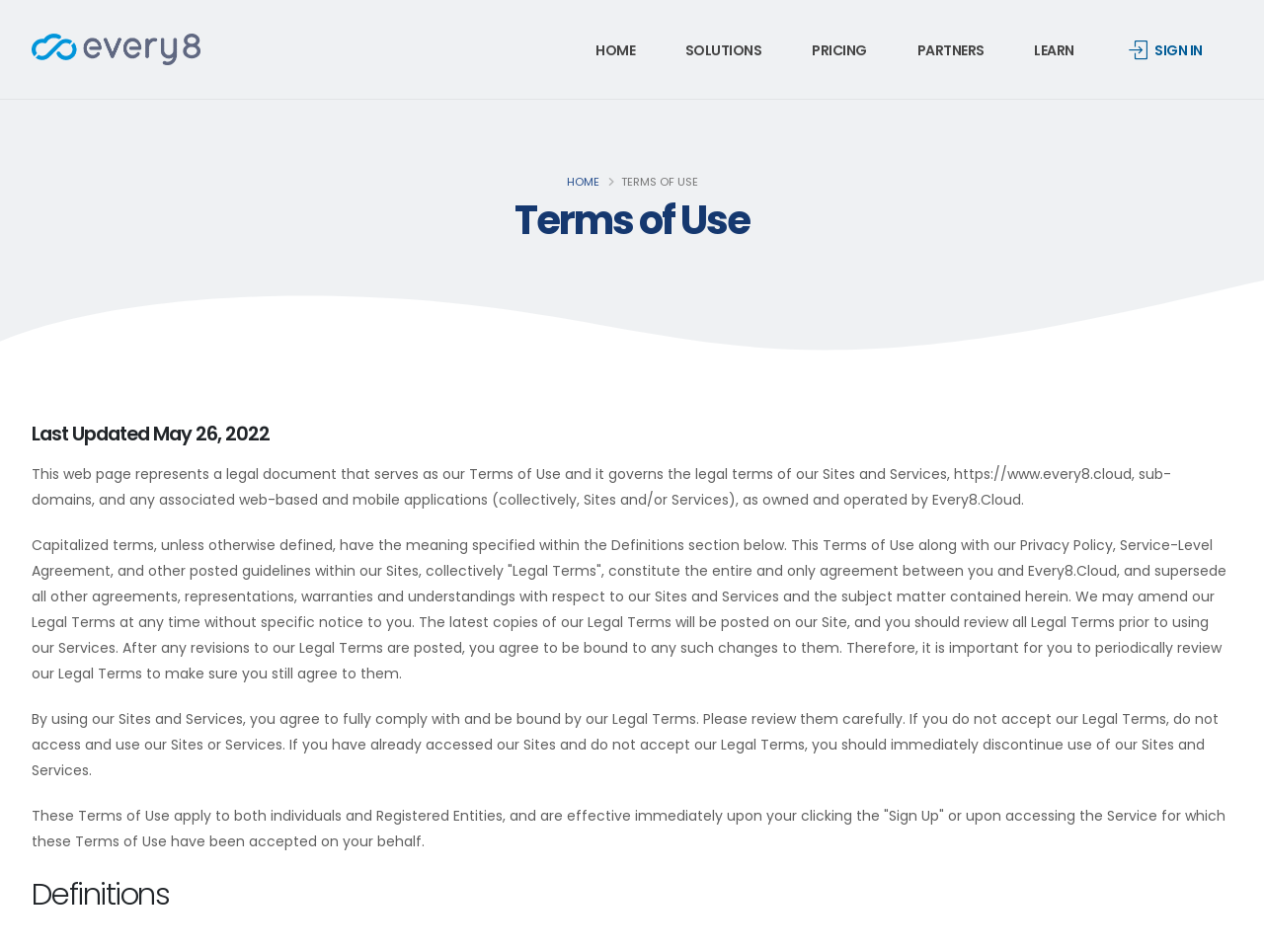Please pinpoint the bounding box coordinates for the region I should click to adhere to this instruction: "Click the Every8.Cloud Logo".

[0.025, 0.035, 0.158, 0.068]